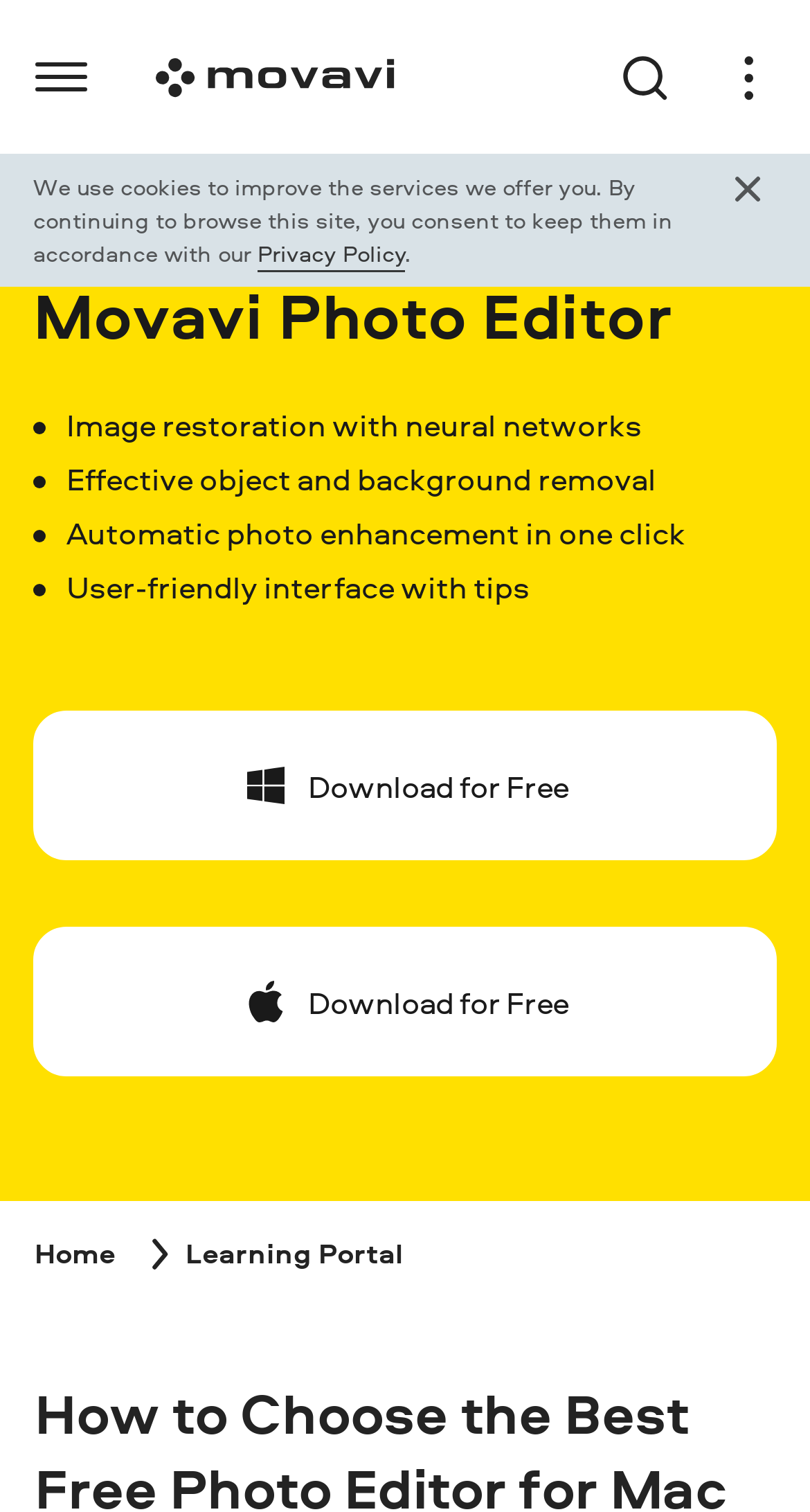What is the purpose of the button at the top right corner?
Give a one-word or short-phrase answer derived from the screenshot.

Open header menu